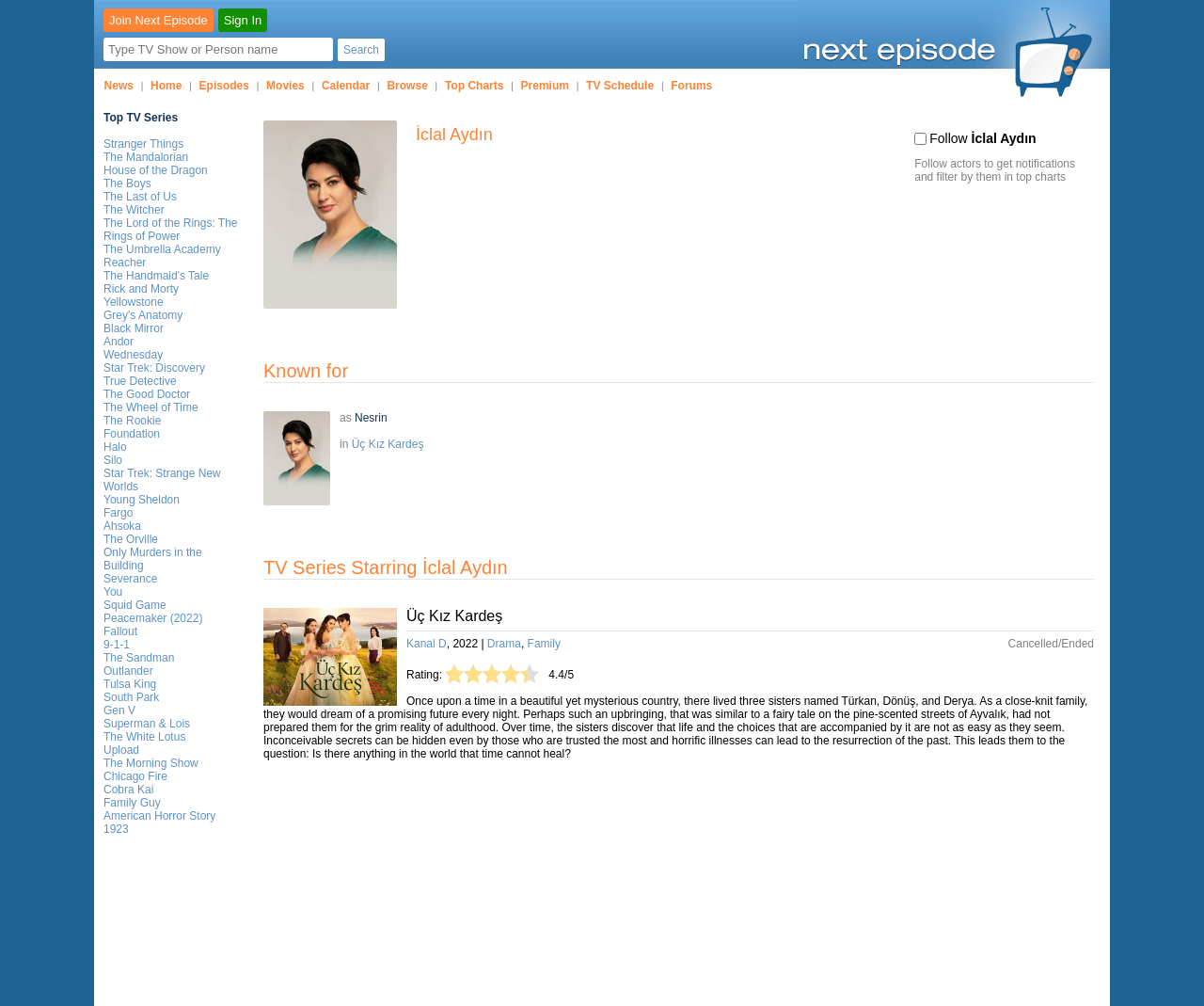Identify the bounding box coordinates of the region I need to click to complete this instruction: "Browse top TV series".

[0.078, 0.101, 0.922, 0.831]